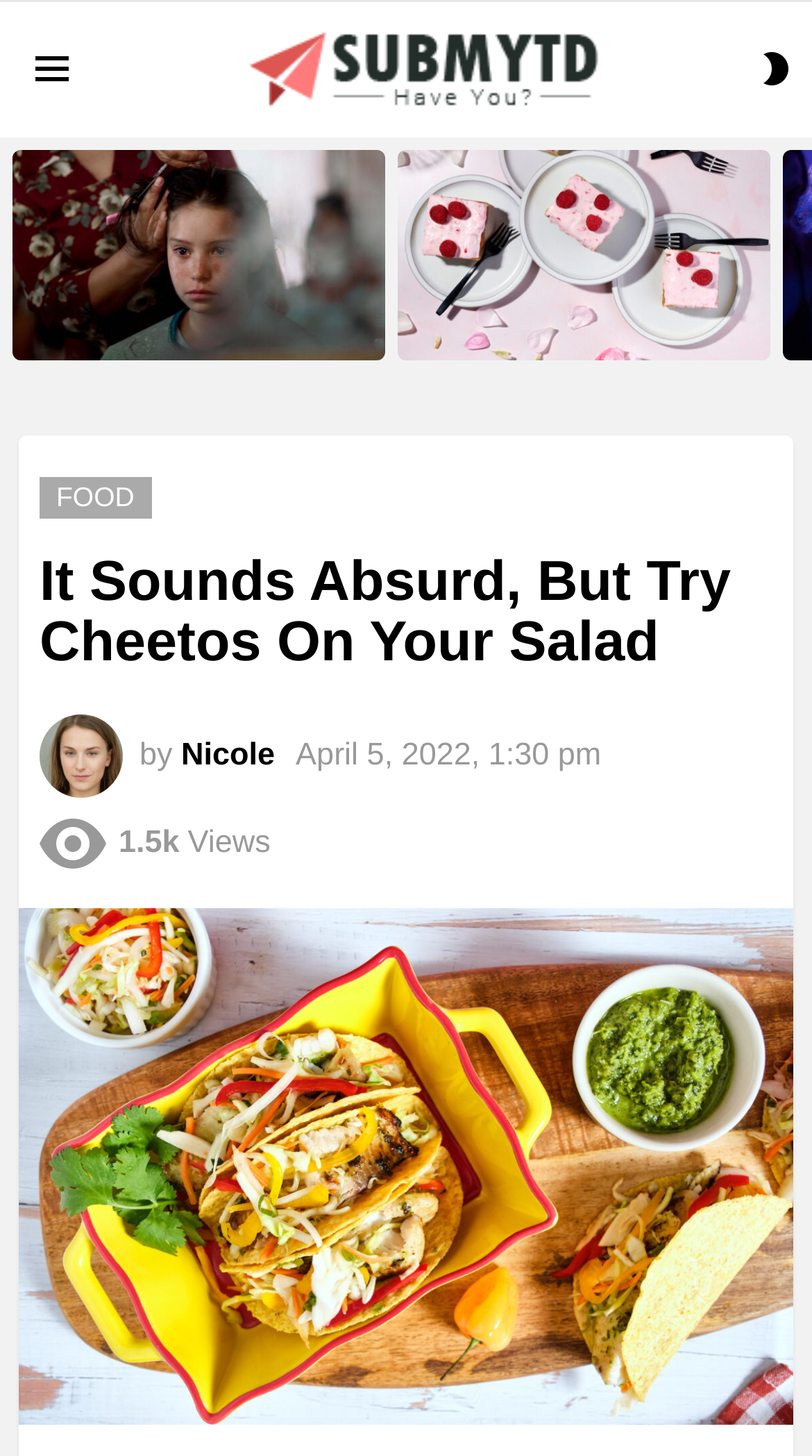Write an elaborate caption that captures the essence of the webpage.

The webpage is a blog or news article page with a focus on food-related content. At the top left, there is a menu link with a hamburger icon. Next to it, on the top center, is the website's logo, "Submytd", which is also a link. On the top right, there is a button to switch the skin of the website.

Below the top section, there is a complementary section that takes up the full width of the page. Within this section, there is a heading "LATEST STORIES" on the top left. Below the heading, there are two article sections, one on the left and one on the right, each with a link, an image, and a heading. The headings are "Prayers For The Stolen Review – Crafted With Incredible Sensitivity And Tact" and "The Blooming Onion Has Never Been Cooler", respectively.

Below these article sections, there is another section with a heading "FOOD" on the top left. Below the "FOOD" heading, there is a main article with a heading "It Sounds Absurd, But Try Cheetos On Your Salad". The article has a byline "by Nicole" and a timestamp "April 5, 2022, 1:30 pm". There is also a view count "1.5k" and a label "Views" next to it. The article has a large image that takes up most of the width of the page.

Overall, the webpage has a simple and clean layout, with a focus on showcasing food-related articles and images.